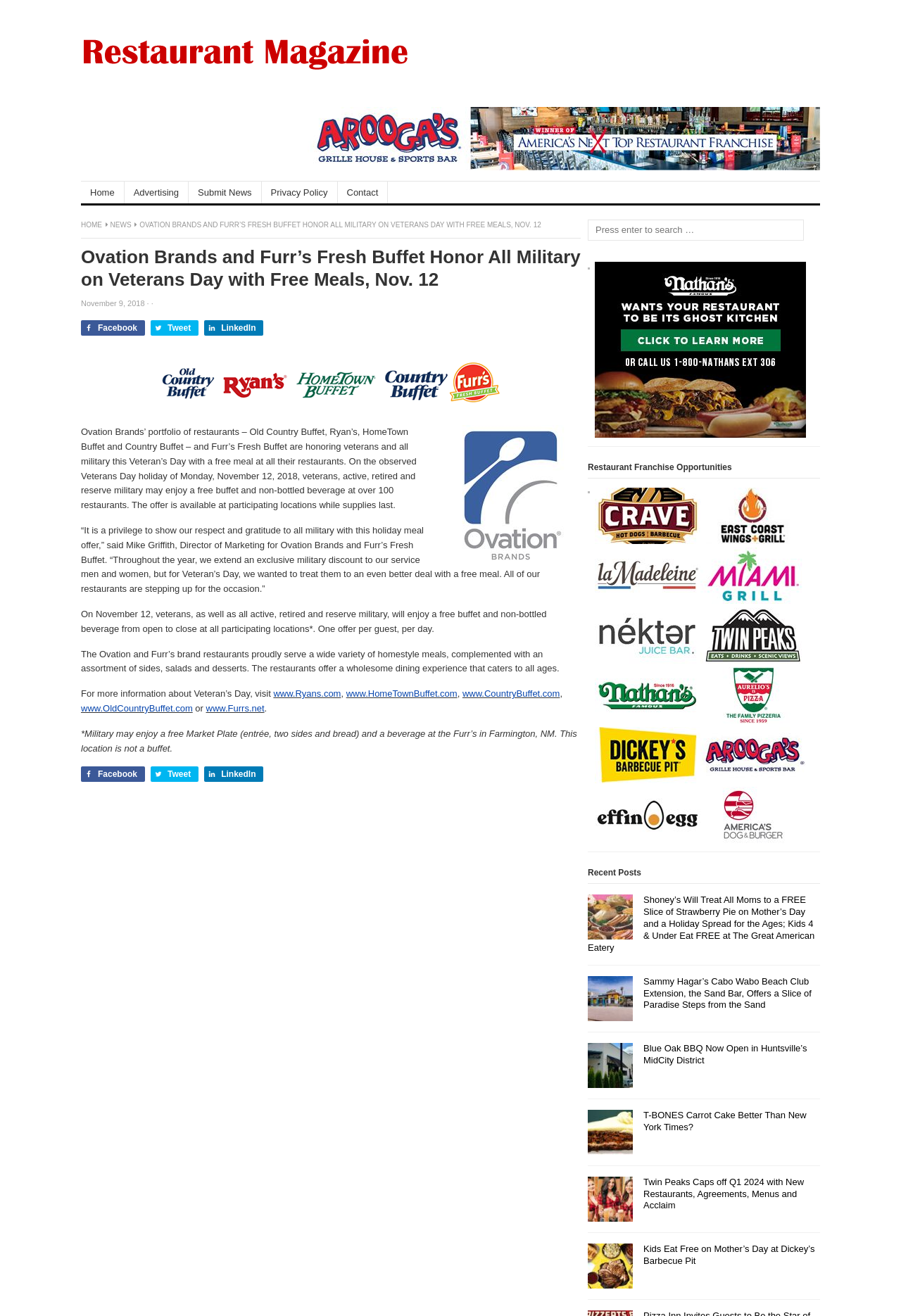Identify the bounding box coordinates for the UI element that matches this description: "www.Furrs.net".

[0.229, 0.534, 0.293, 0.542]